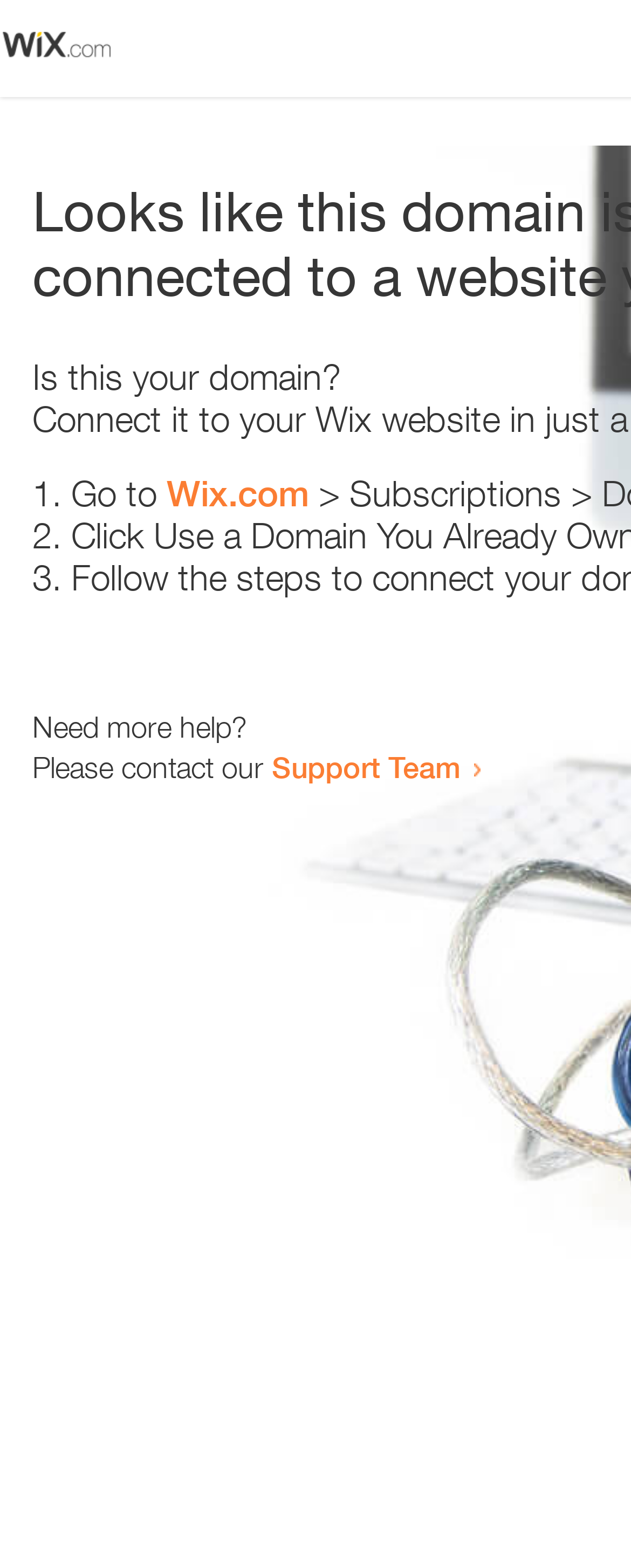Generate the text content of the main headline of the webpage.

Looks like this domain isn't
connected to a website yet